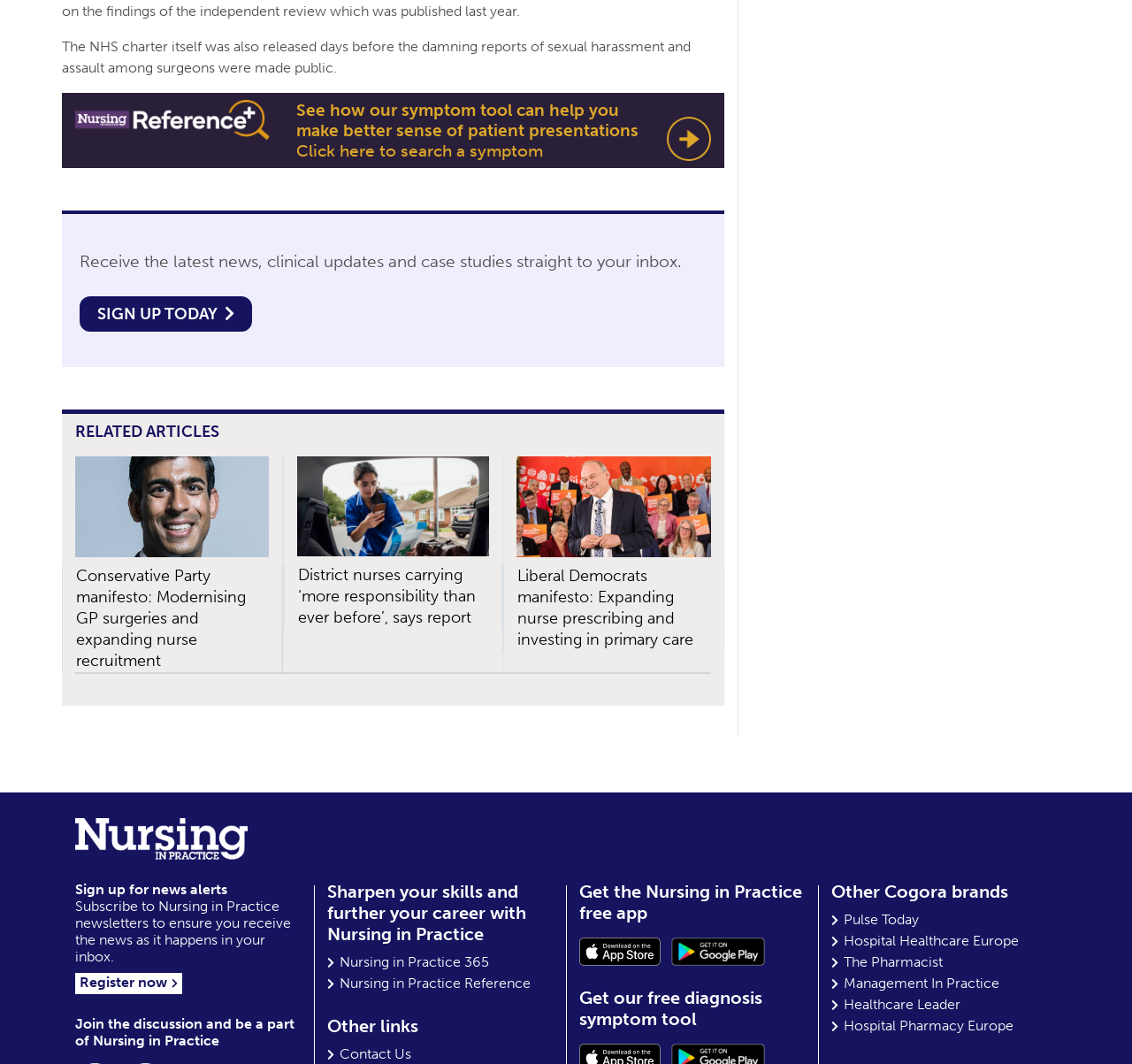Extract the bounding box coordinates for the HTML element that matches this description: "Curtains Melbourne". The coordinates should be four float numbers between 0 and 1, i.e., [left, top, right, bottom].

None